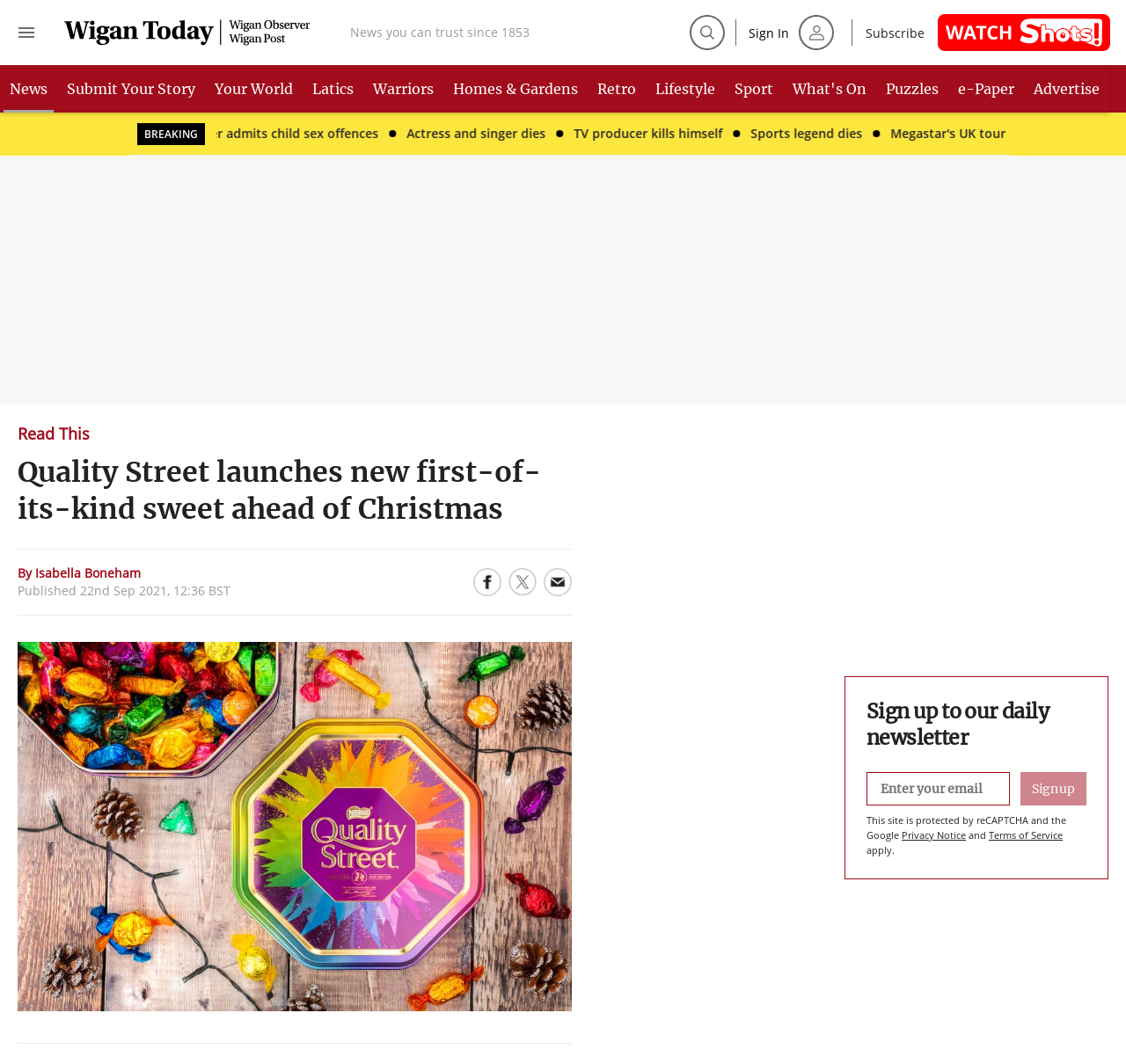Can you find the bounding box coordinates of the area I should click to execute the following instruction: "Search"?

[0.612, 0.013, 0.644, 0.048]